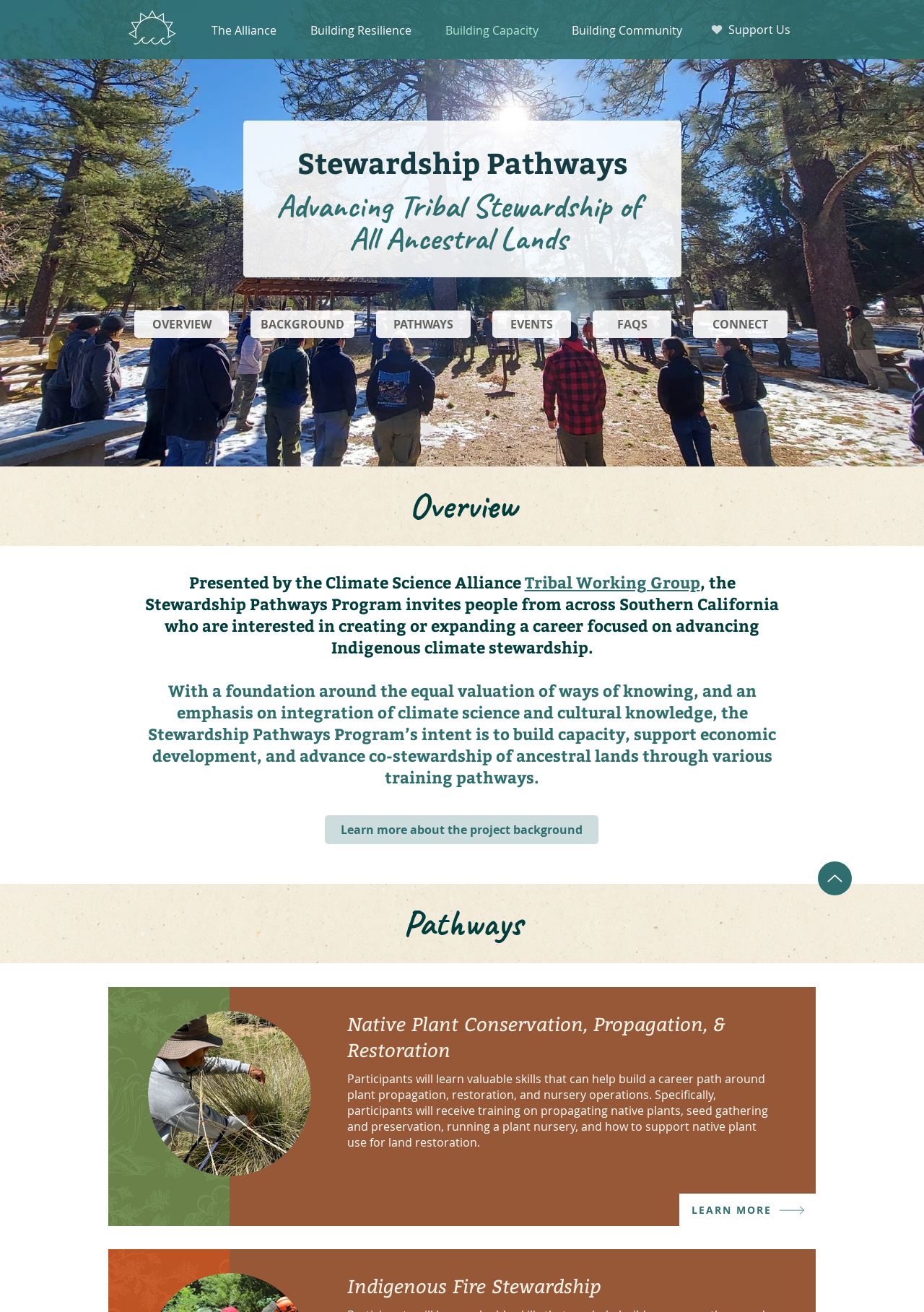Please give a succinct answer to the question in one word or phrase:
How many links are there in the navigation menu?

3